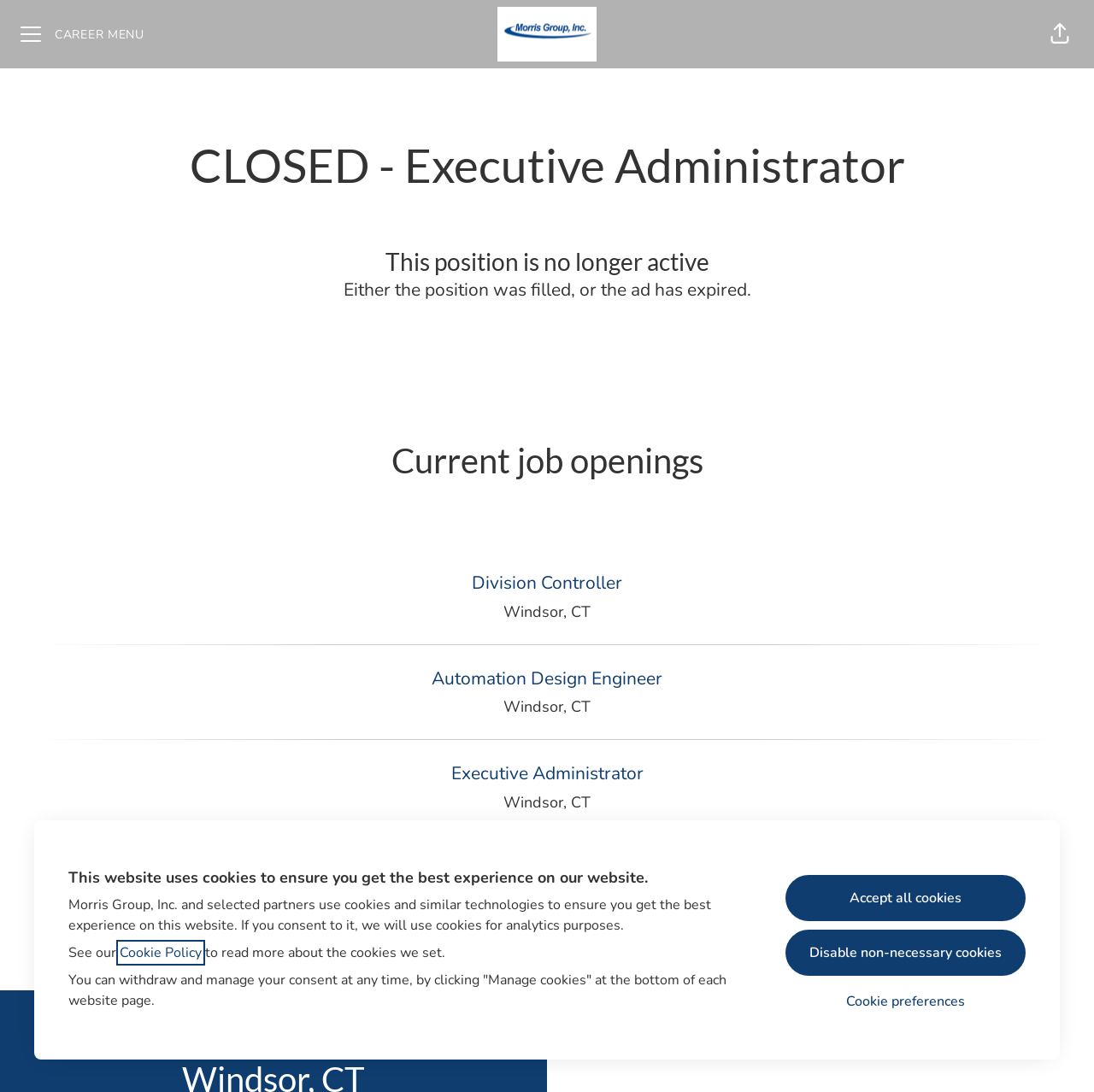Provide a single word or phrase to answer the given question: 
What is the name of the company with current job openings?

Morris Group, Inc.